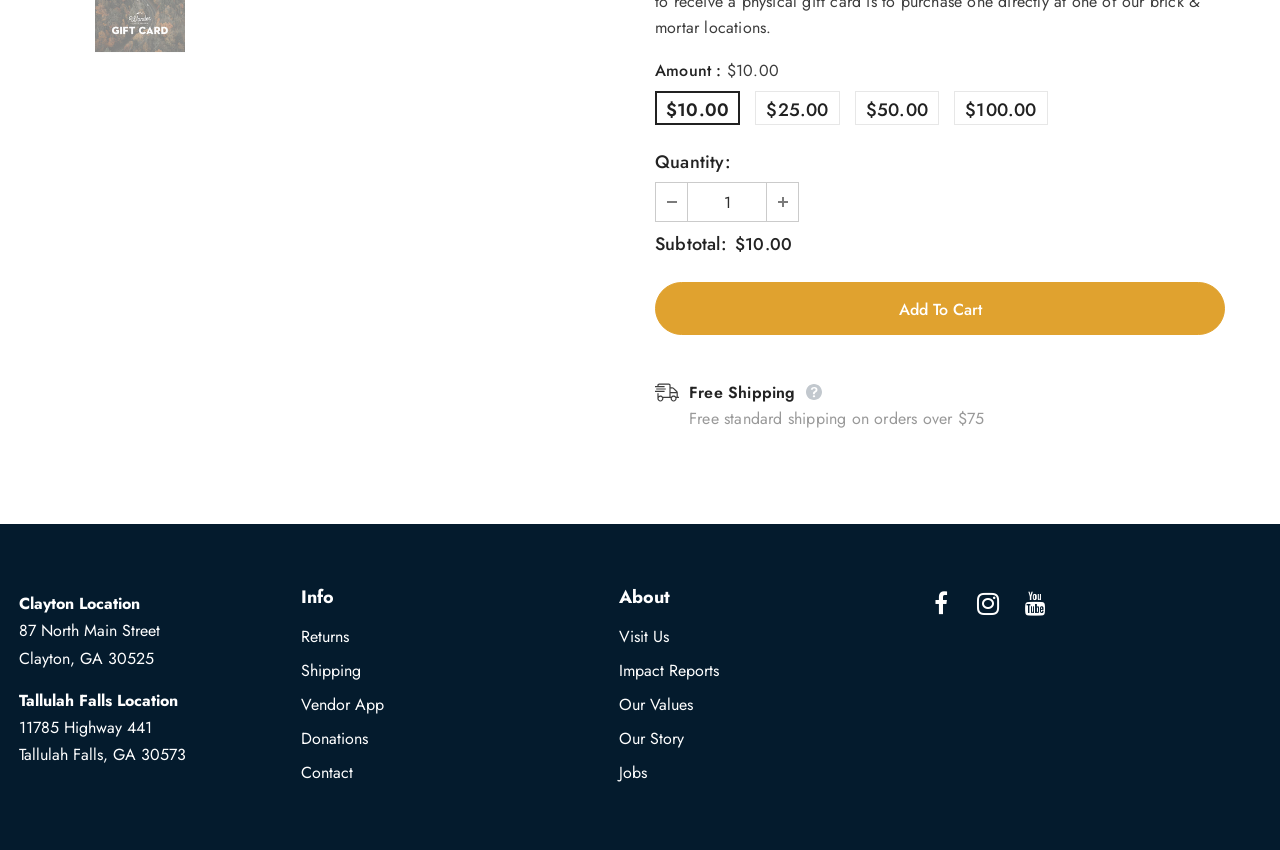Please determine the bounding box coordinates, formatted as (top-left x, top-left y, bottom-right x, bottom-right y), with all values as floating point numbers between 0 and 1. Identify the bounding box of the region described as: Impact Reports

[0.484, 0.77, 0.562, 0.81]